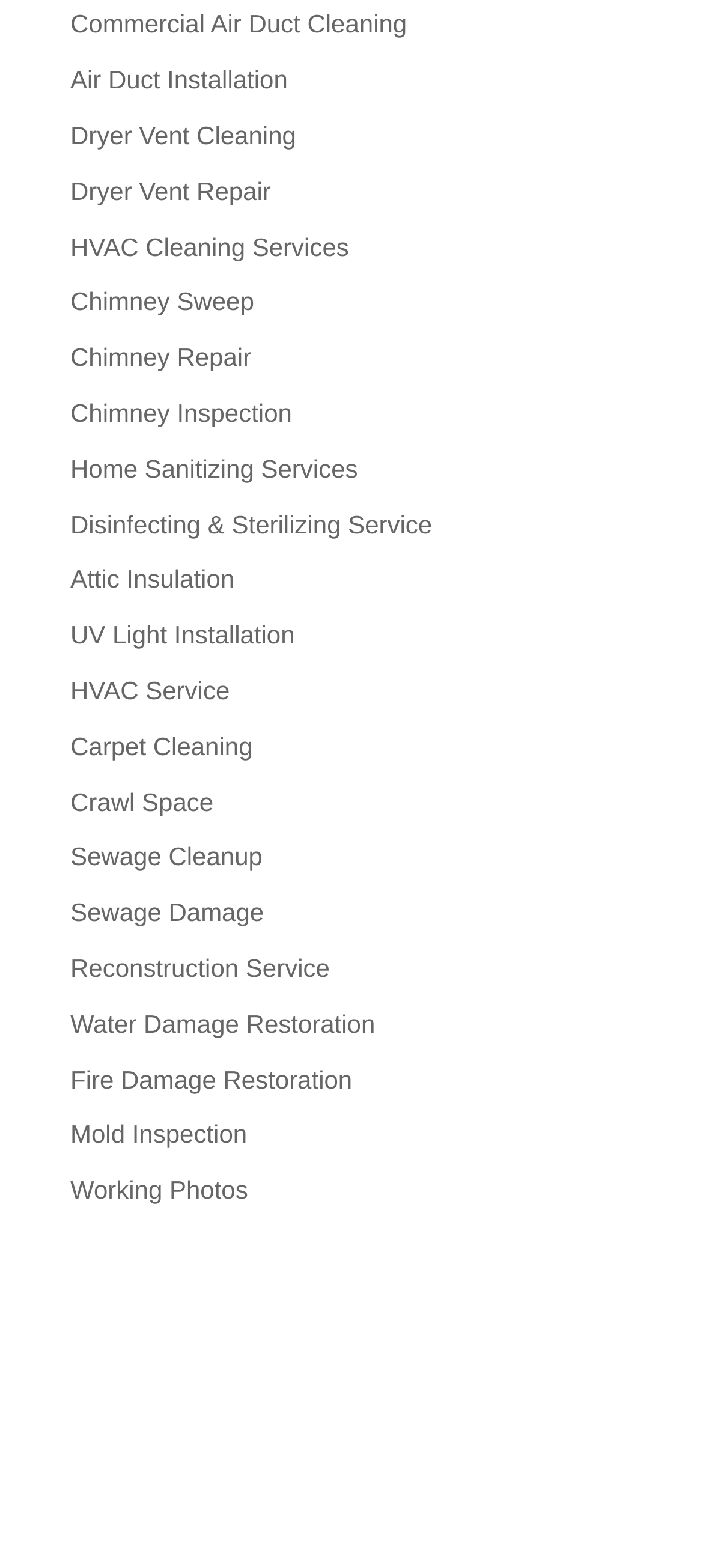Can you identify the bounding box coordinates of the clickable region needed to carry out this instruction: 'Click on Commercial Air Duct Cleaning'? The coordinates should be four float numbers within the range of 0 to 1, stated as [left, top, right, bottom].

[0.1, 0.006, 0.579, 0.025]